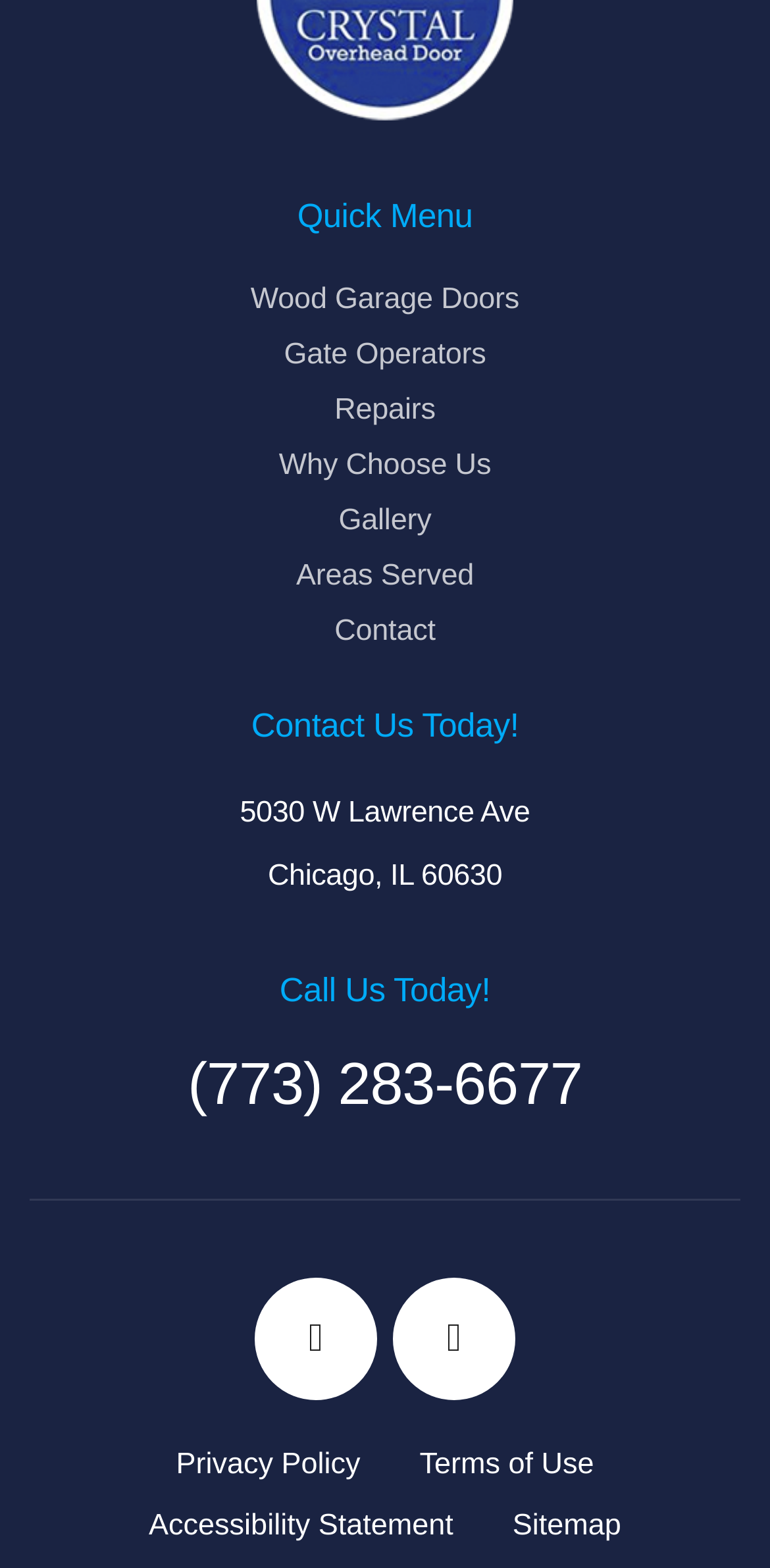Please identify the bounding box coordinates of the element I should click to complete this instruction: 'Click the Crystal Overhead Door logo'. The coordinates should be given as four float numbers between 0 and 1, like this: [left, top, right, bottom].

[0.334, 0.075, 0.666, 0.102]